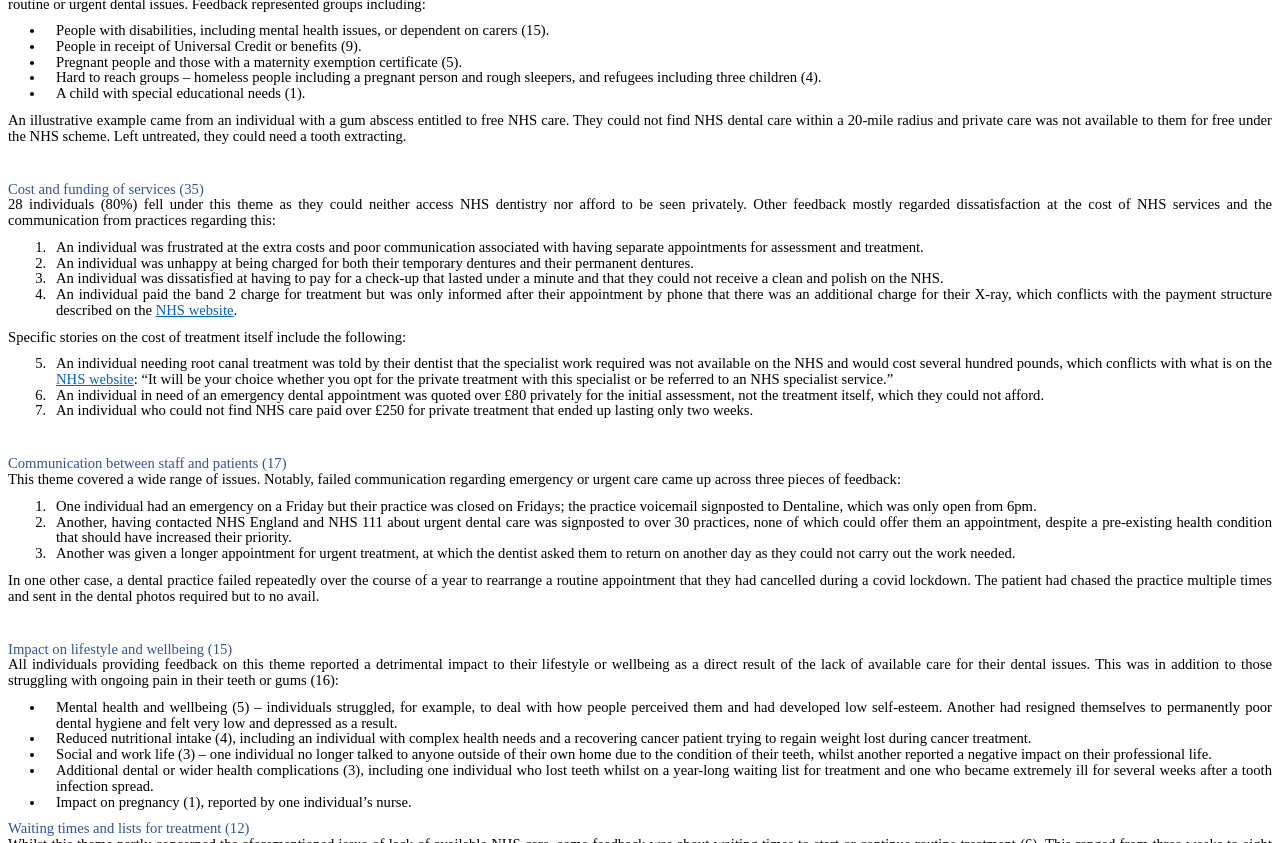Provide the bounding box coordinates for the UI element described in this sentence: "[ subject ]". The coordinates should be four float values between 0 and 1, i.e., [left, top, right, bottom].

None